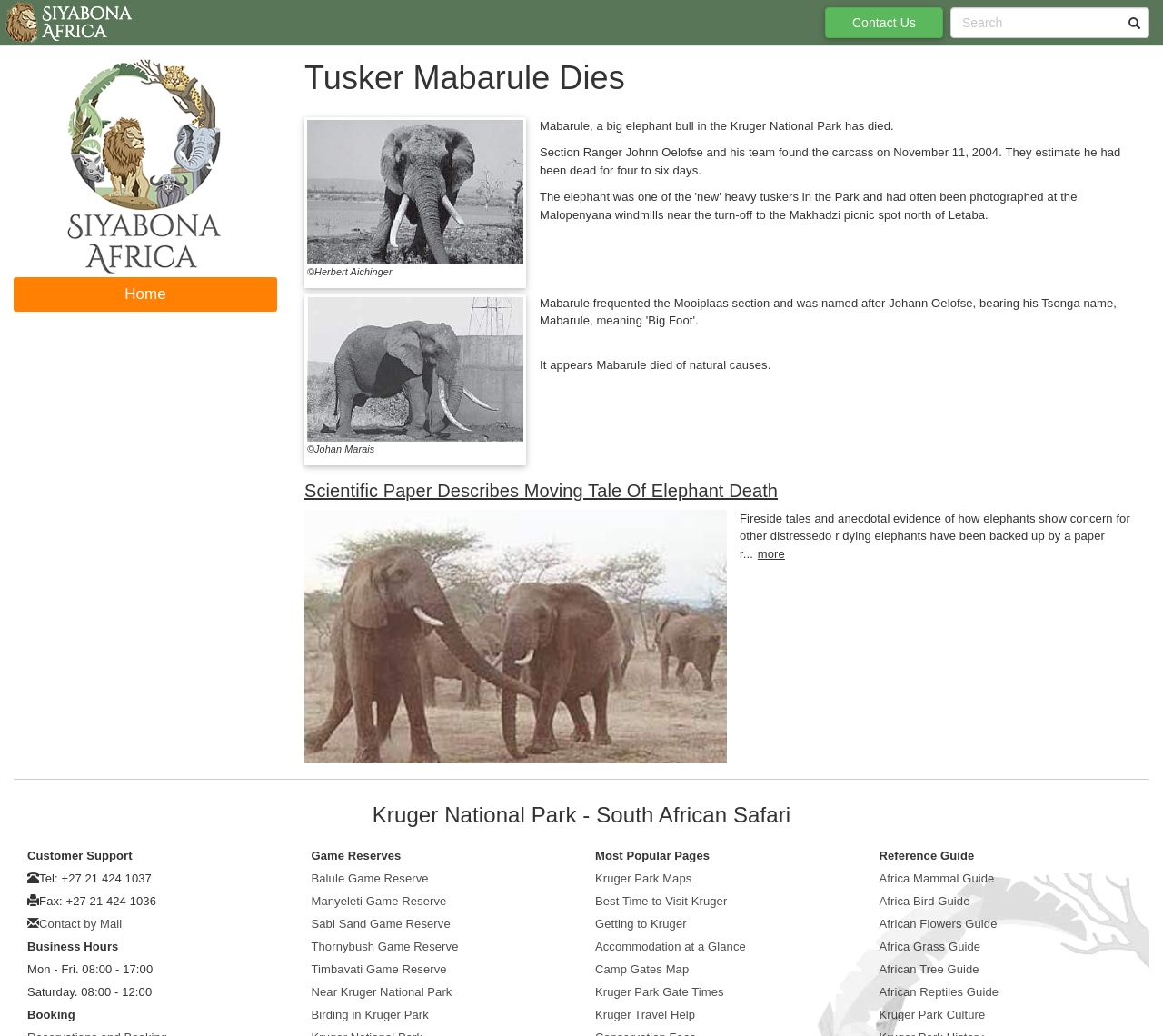Find the bounding box coordinates of the element I should click to carry out the following instruction: "contact us".

[0.709, 0.007, 0.811, 0.037]